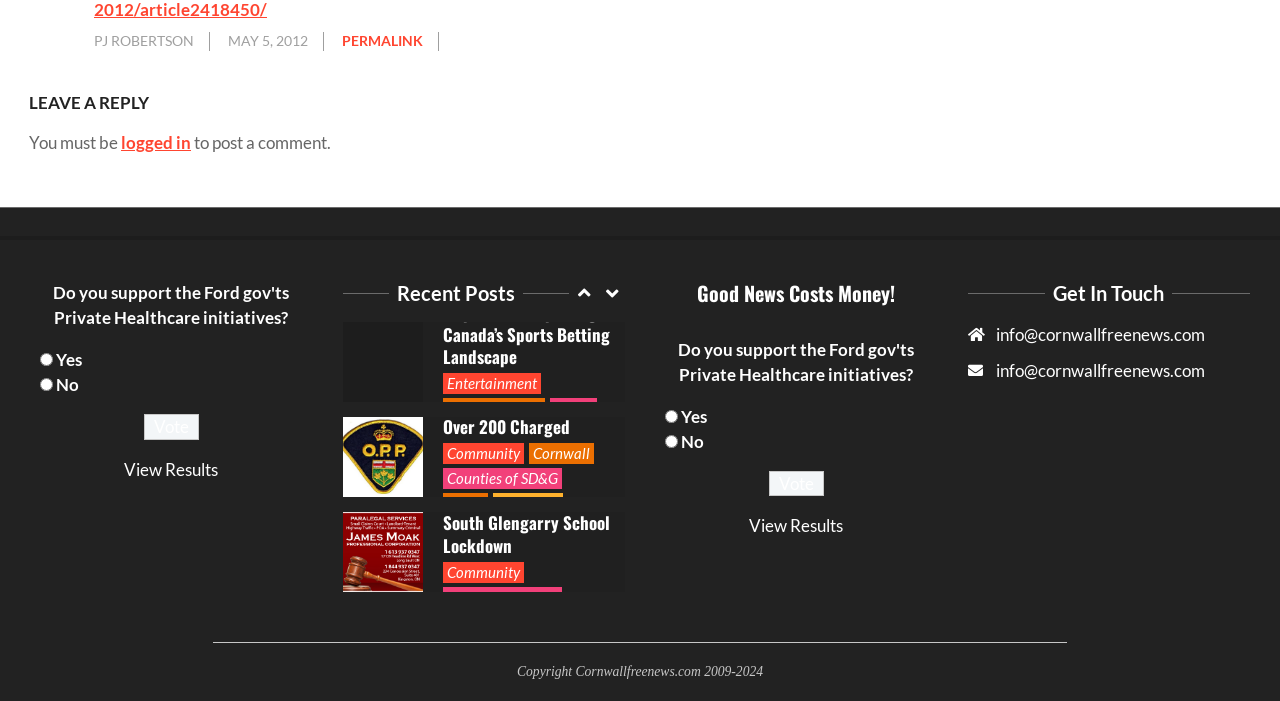What is the author of the latest article?
Could you please answer the question thoroughly and with as much detail as possible?

I found the static text 'PJ ROBERTSON' in the footer section, which is likely the author of the latest article.